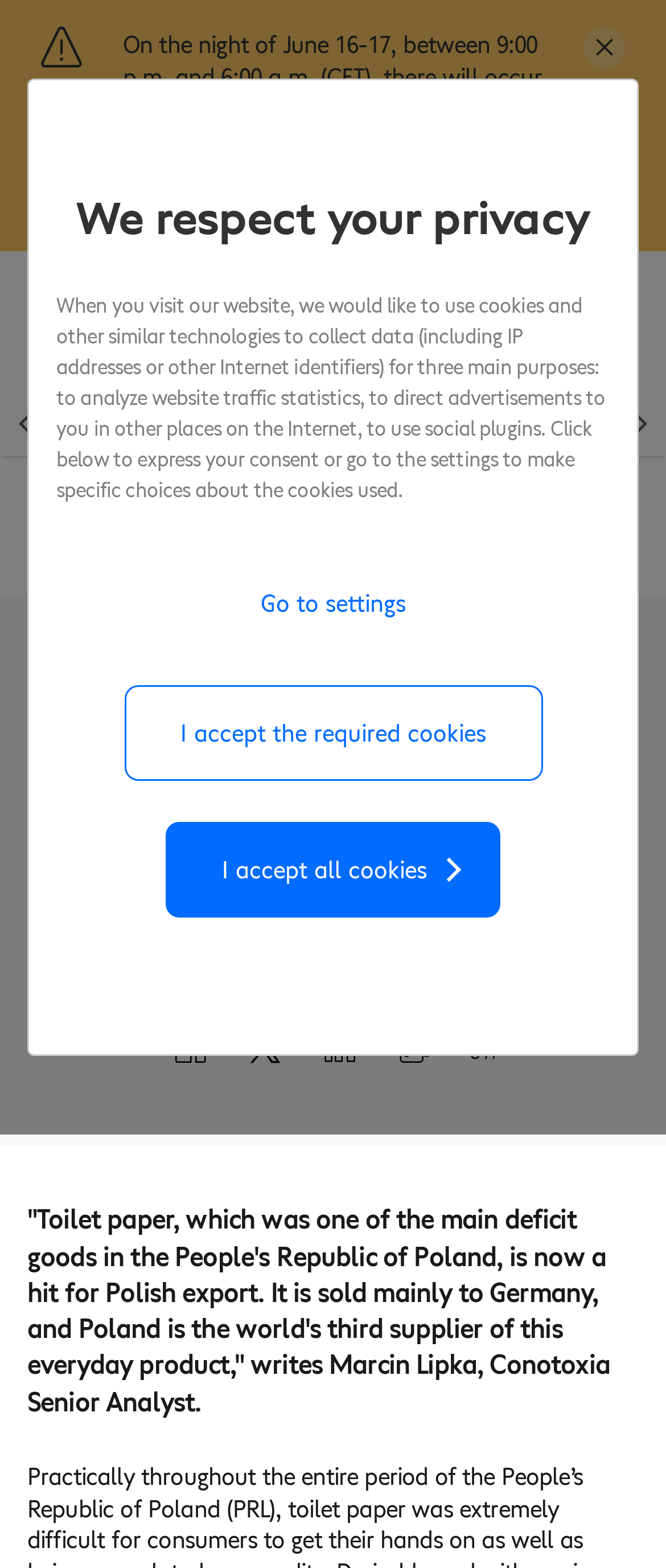Specify the bounding box coordinates of the area to click in order to follow the given instruction: "Click the 'Who we are' button."

[0.013, 0.249, 0.226, 0.291]